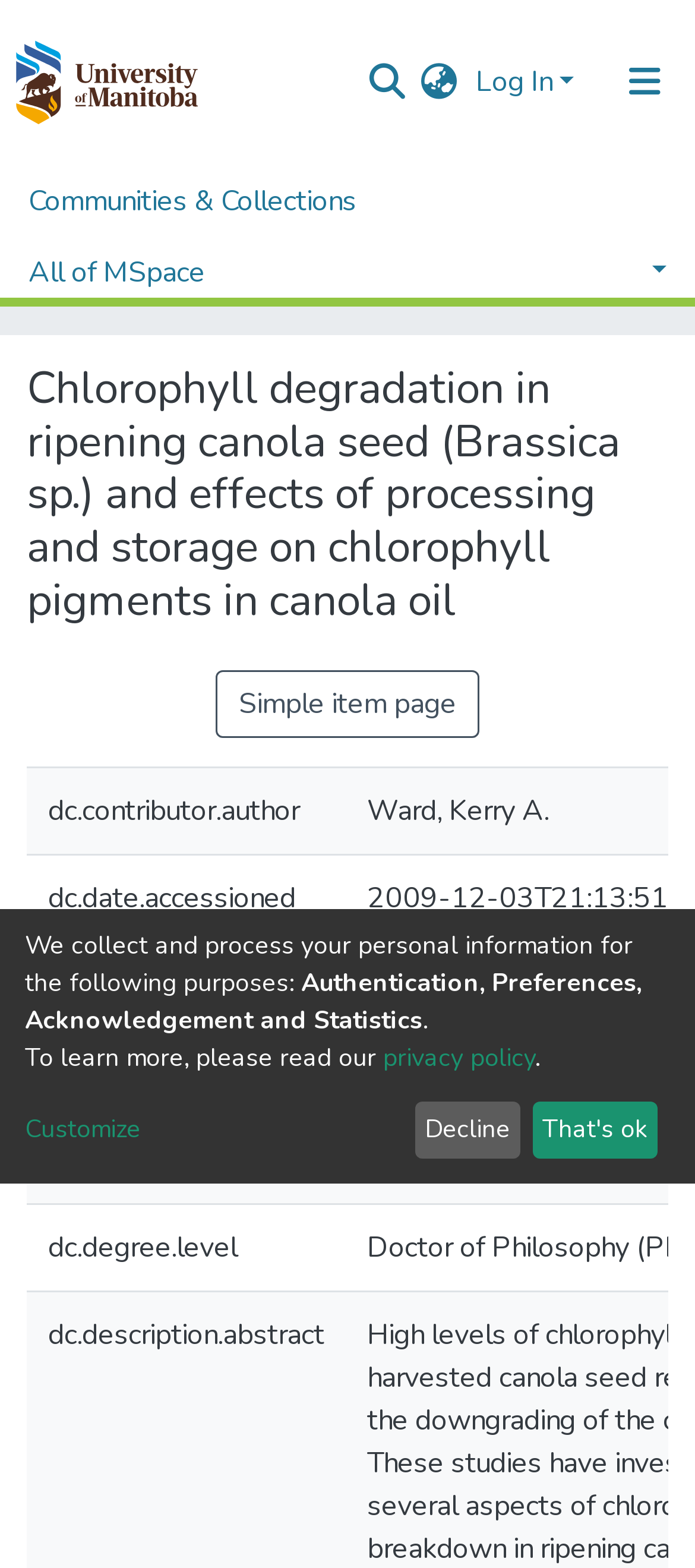Respond to the question below with a single word or phrase:
What is the purpose of the search box?

To search